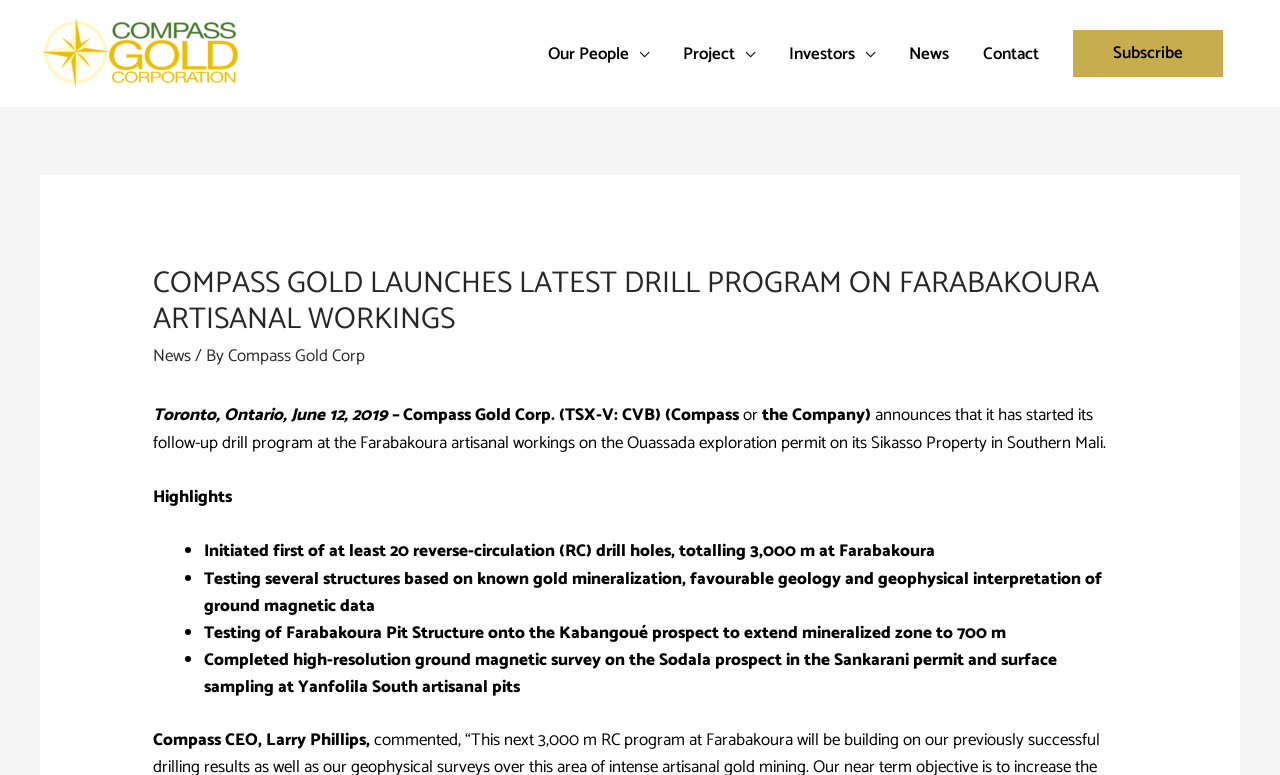Find the bounding box coordinates of the clickable element required to execute the following instruction: "Click on the 'Subscribe' link". Provide the coordinates as four float numbers between 0 and 1, i.e., [left, top, right, bottom].

[0.838, 0.039, 0.955, 0.099]